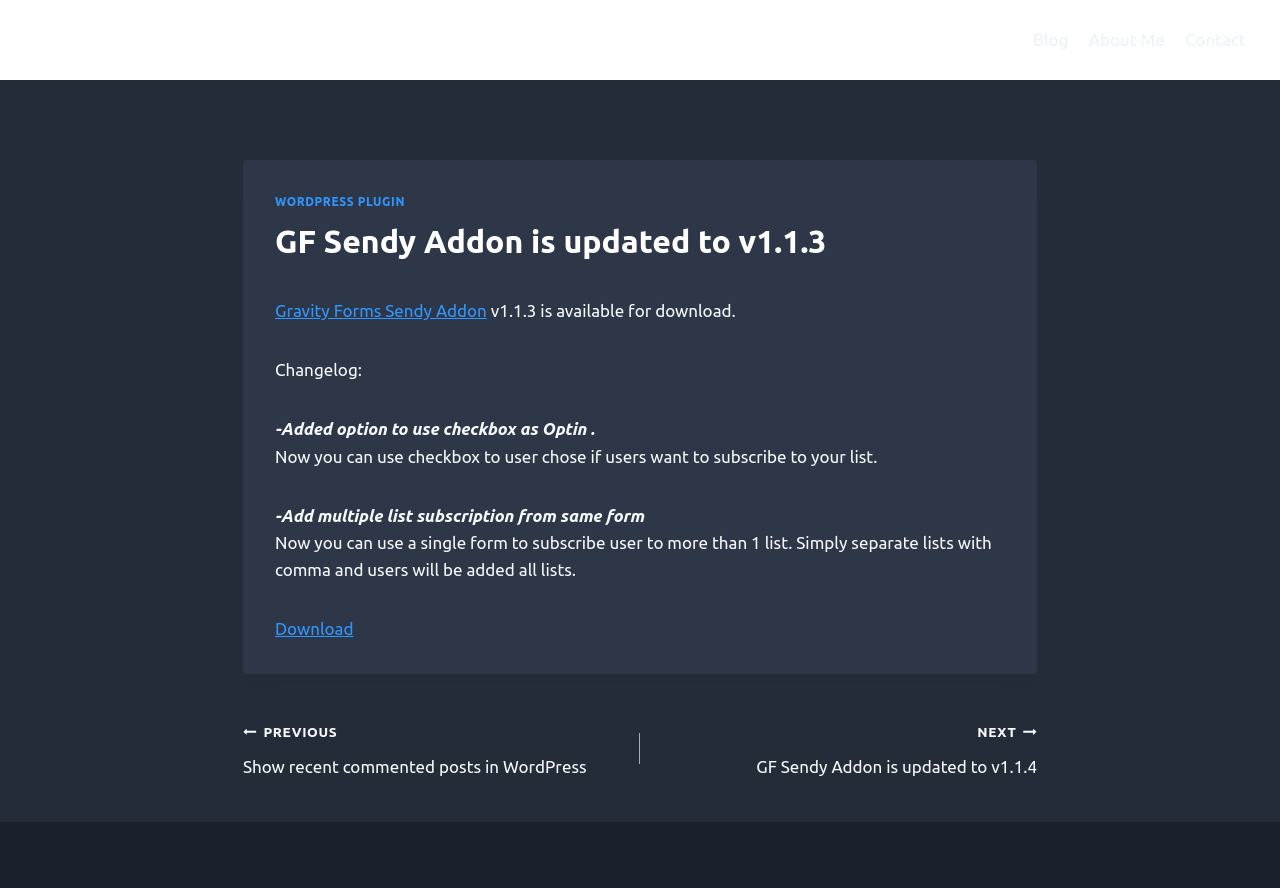Determine the bounding box coordinates of the clickable element to achieve the following action: 'Visit Aman Saini's homepage'. Provide the coordinates as four float values between 0 and 1, formatted as [left, top, right, bottom].

[0.019, 0.027, 0.126, 0.063]